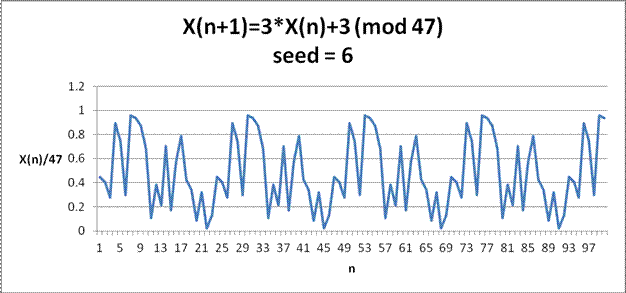What is the purpose of scaling the y-axis values?
Examine the image and provide an in-depth answer to the question.

The caption explains that the y-axis displays the normalized values of X(n)/47, which are scaled to fit within the interval (0, 1), allowing for a more meaningful visualization of the PRNG function's output.